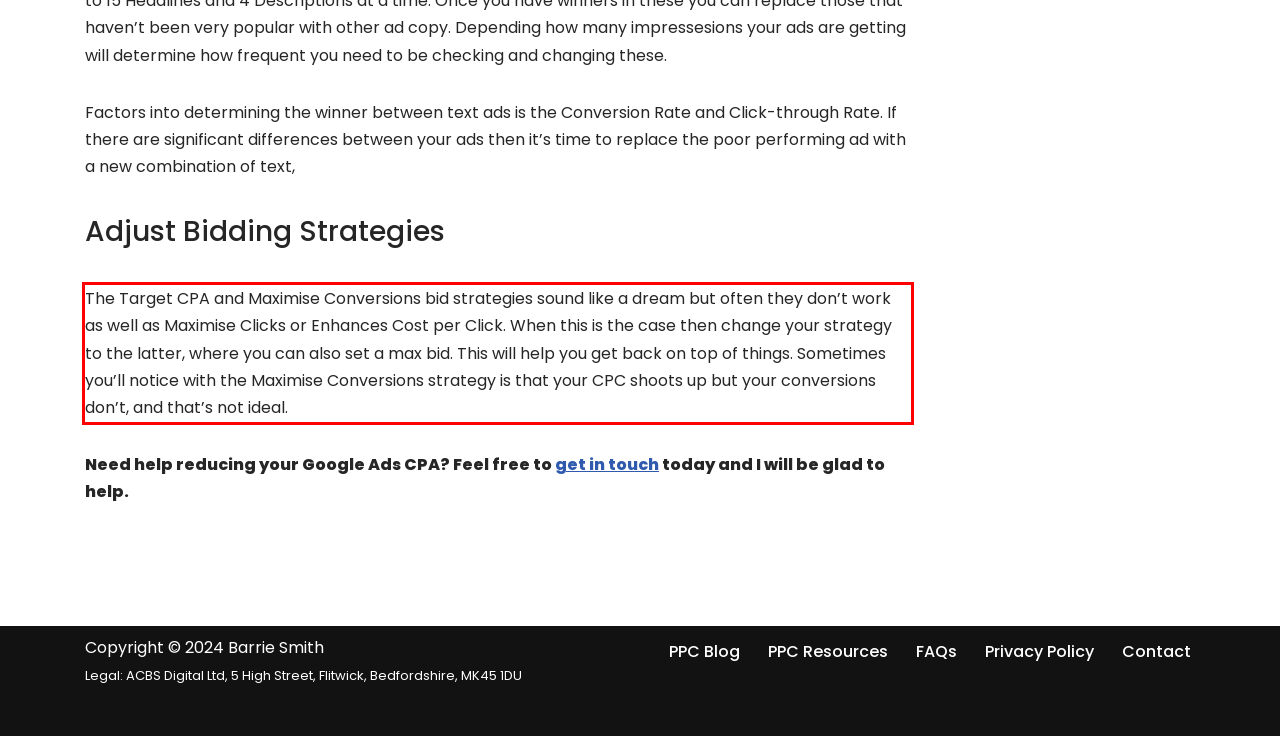You are presented with a screenshot containing a red rectangle. Extract the text found inside this red bounding box.

The Target CPA and Maximise Conversions bid strategies sound like a dream but often they don’t work as well as Maximise Clicks or Enhances Cost per Click. When this is the case then change your strategy to the latter, where you can also set a max bid. This will help you get back on top of things. Sometimes you’ll notice with the Maximise Conversions strategy is that your CPC shoots up but your conversions don’t, and that’s not ideal.